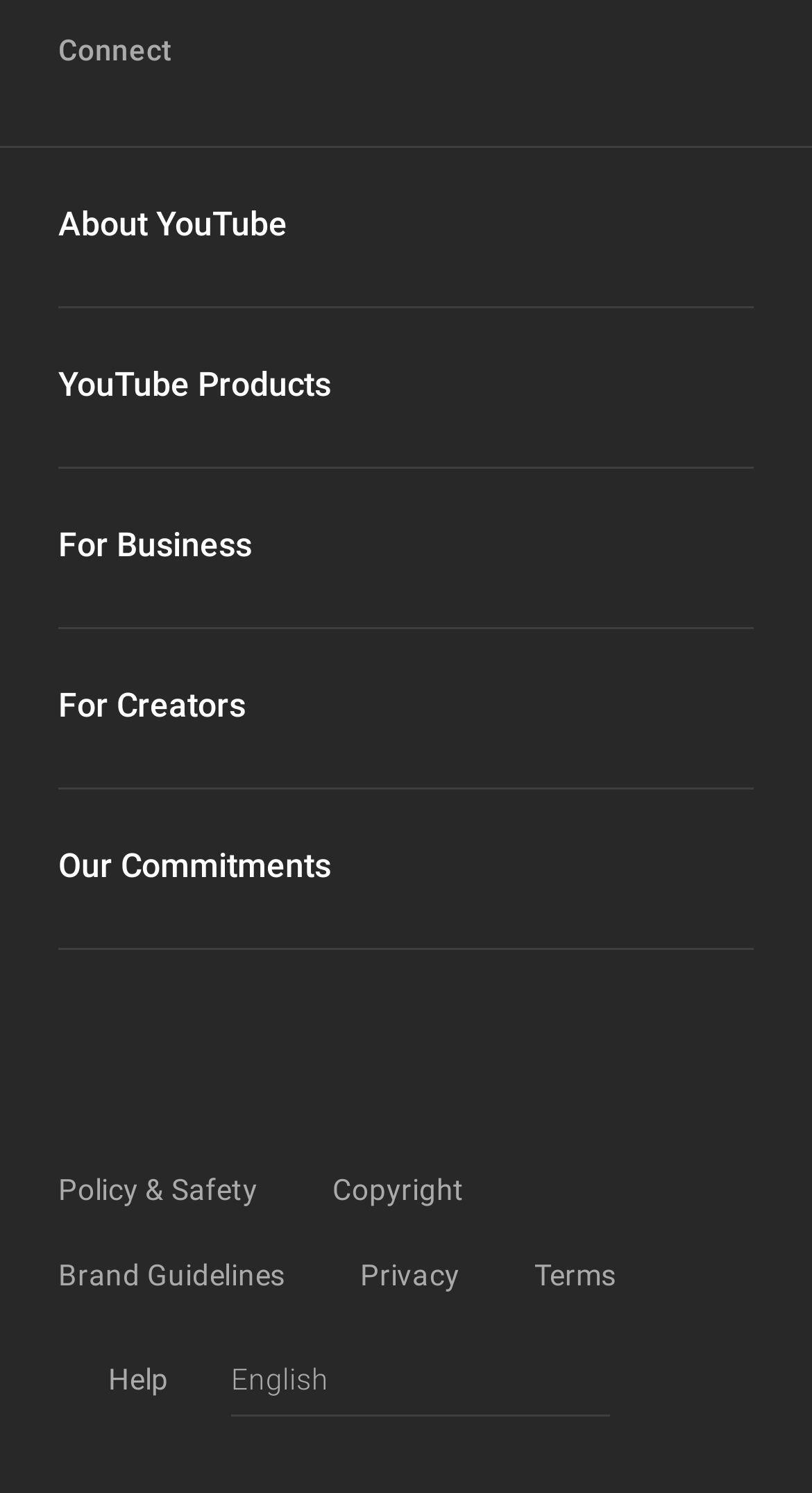Highlight the bounding box coordinates of the region I should click on to meet the following instruction: "Select a language from the dropdown".

[0.285, 0.906, 0.751, 0.947]